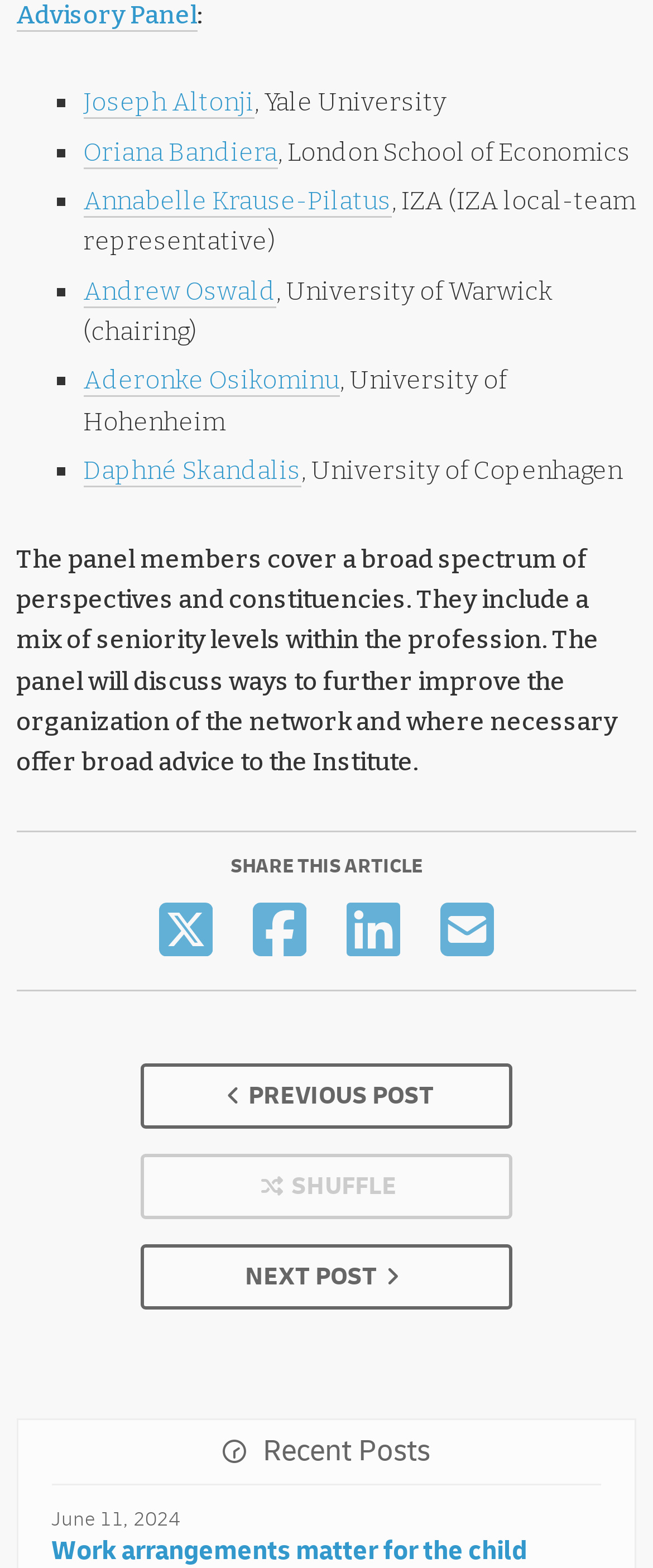What is the date of the recent post?
Answer with a single word or phrase by referring to the visual content.

June 11, 2024